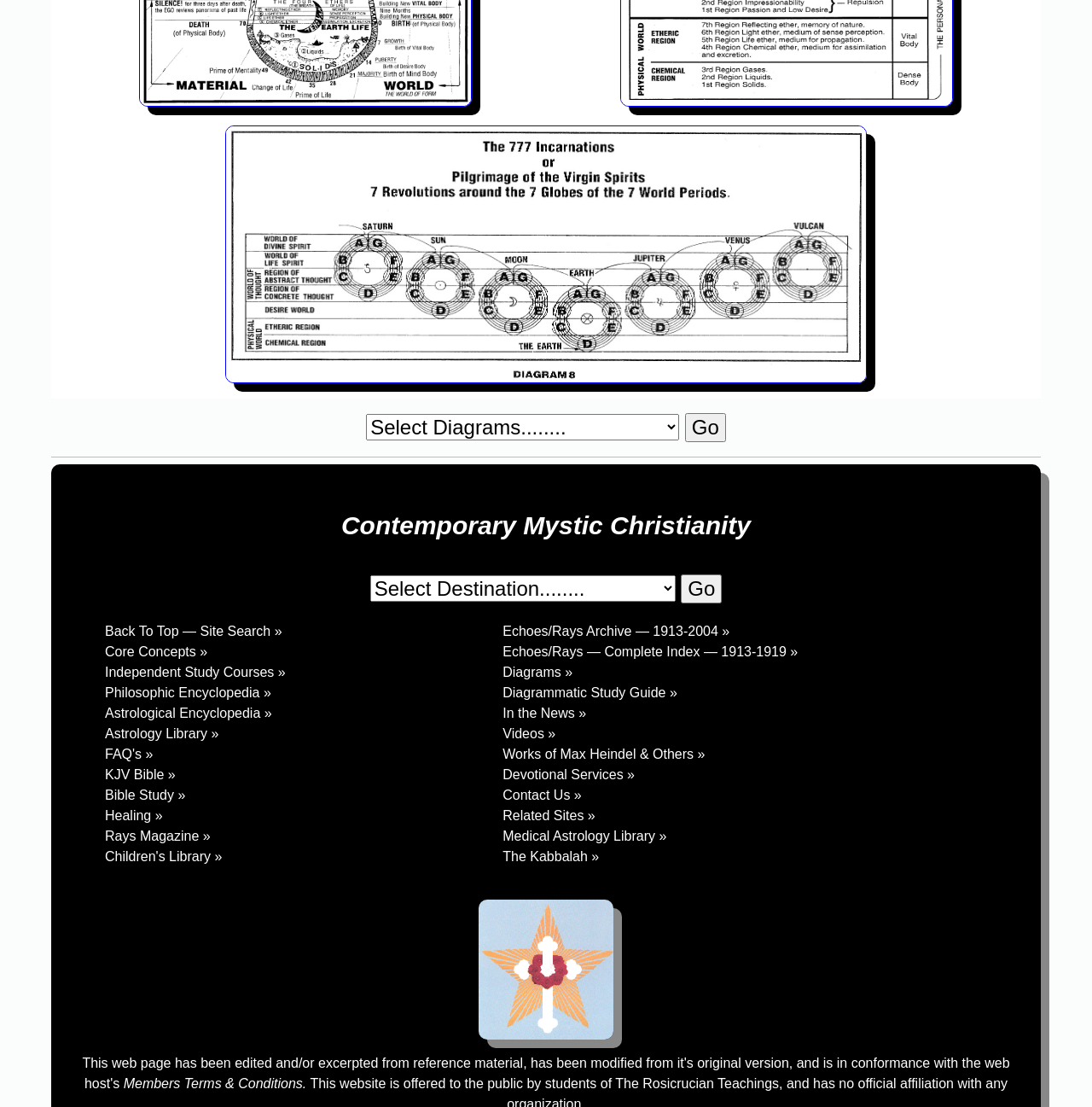Can you identify the bounding box coordinates of the clickable region needed to carry out this instruction: 'Click Back To Top — Site Search'? The coordinates should be four float numbers within the range of 0 to 1, stated as [left, top, right, bottom].

[0.096, 0.564, 0.258, 0.577]